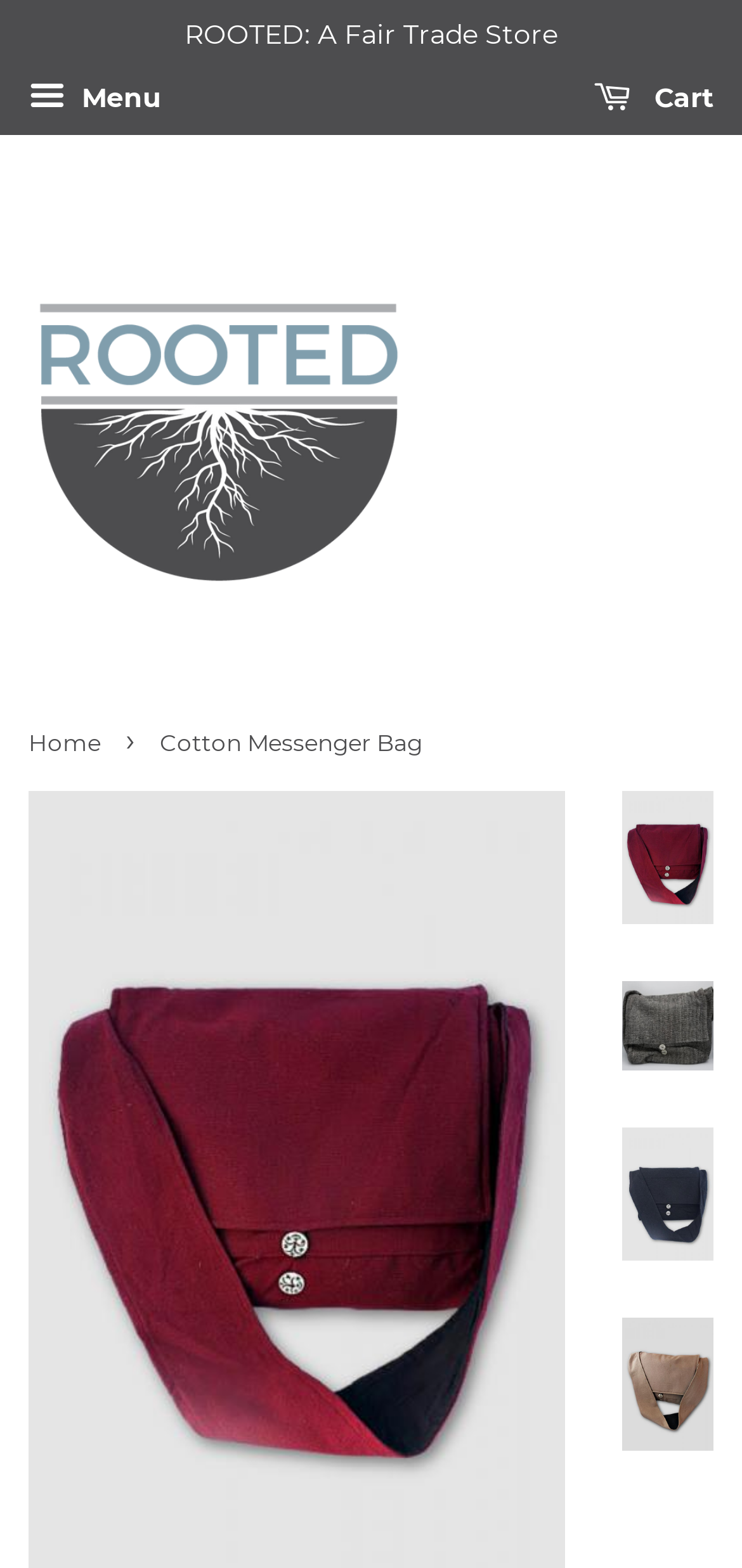Please find the bounding box coordinates of the element that needs to be clicked to perform the following instruction: "Go to cart". The bounding box coordinates should be four float numbers between 0 and 1, represented as [left, top, right, bottom].

[0.8, 0.043, 0.962, 0.084]